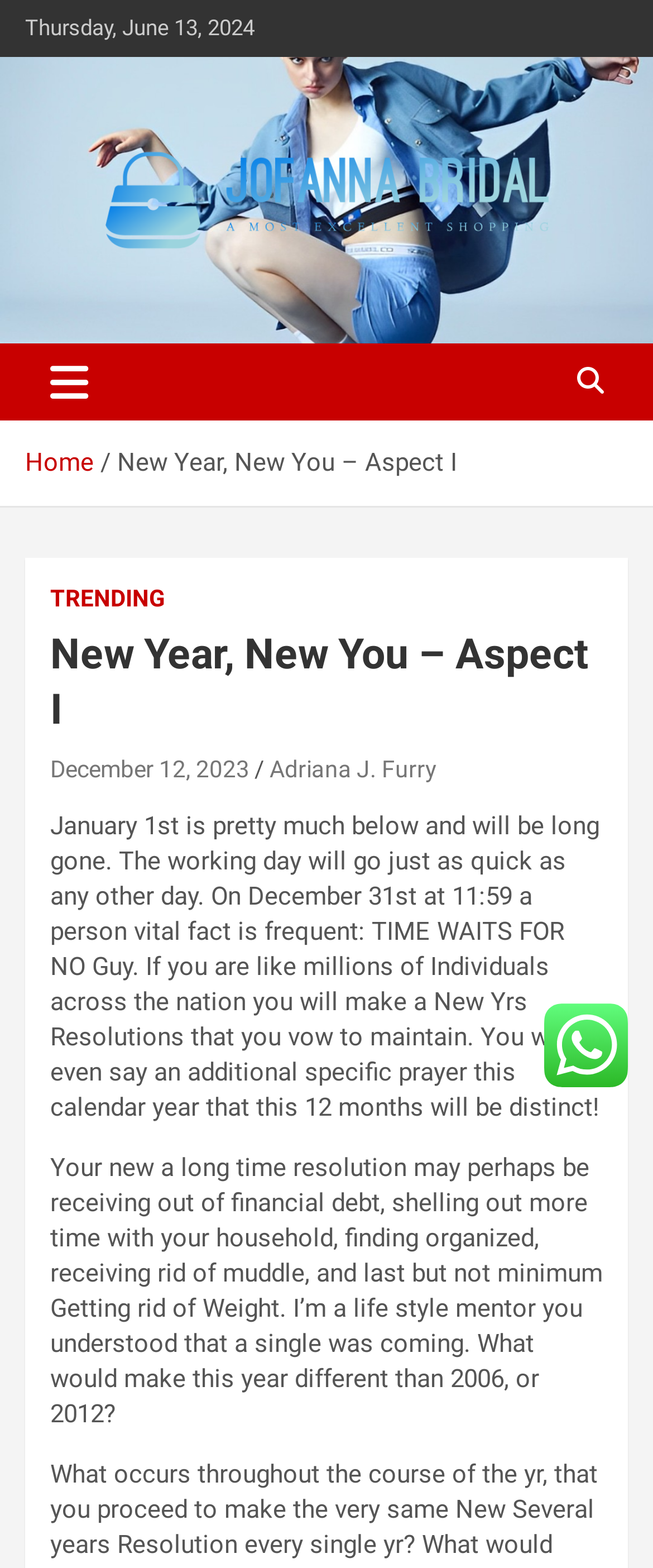Reply to the question with a single word or phrase:
What is the purpose of the button at the top?

Toggle navigation